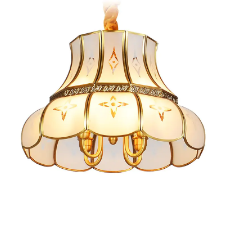Review the image closely and give a comprehensive answer to the question: What is the ideal location for this pendant light?

The caption states that the pendant light is 'perfect for dining areas, living rooms, or entryways', indicating that these are the ideal locations for this light fixture.